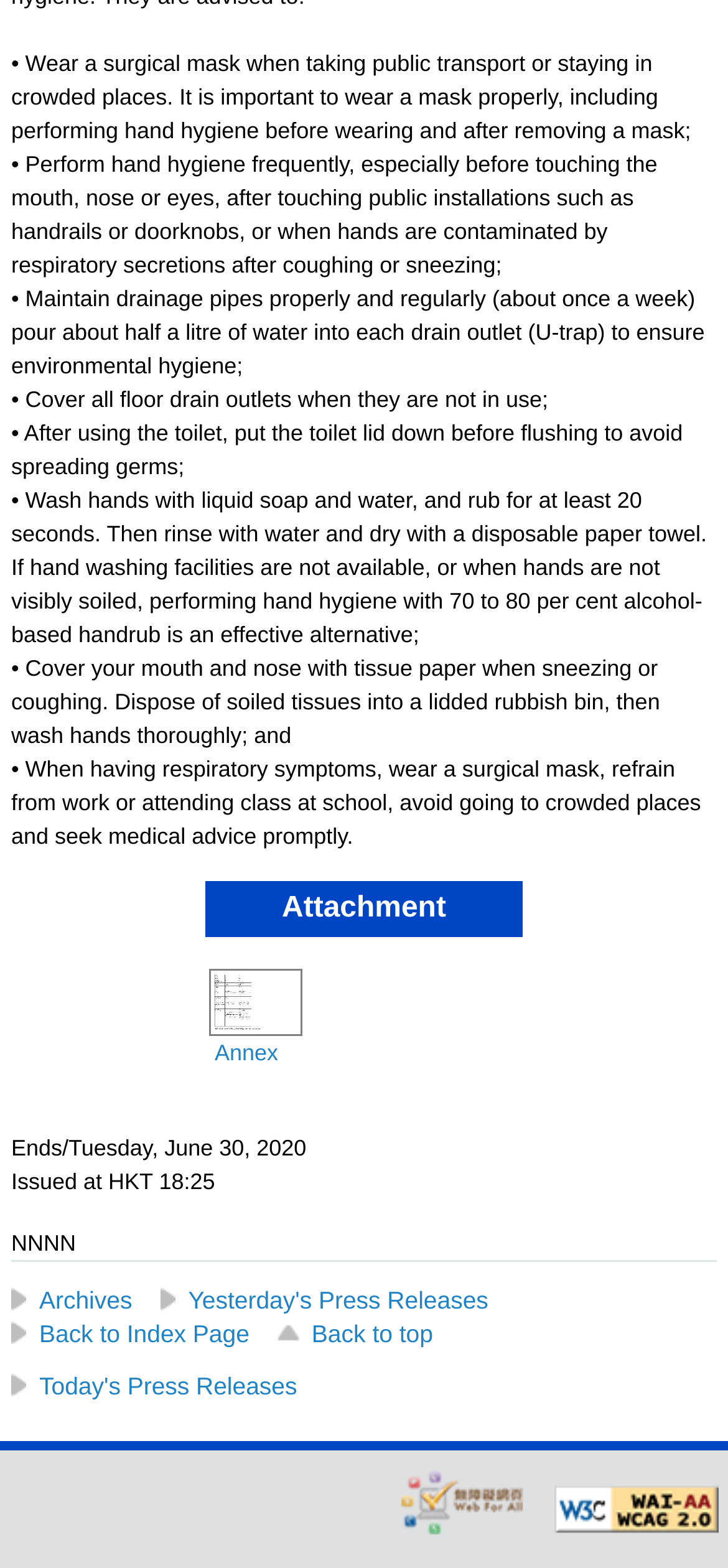What is the purpose of wearing a surgical mask?
Look at the image and respond with a one-word or short phrase answer.

To prevent spreading germs